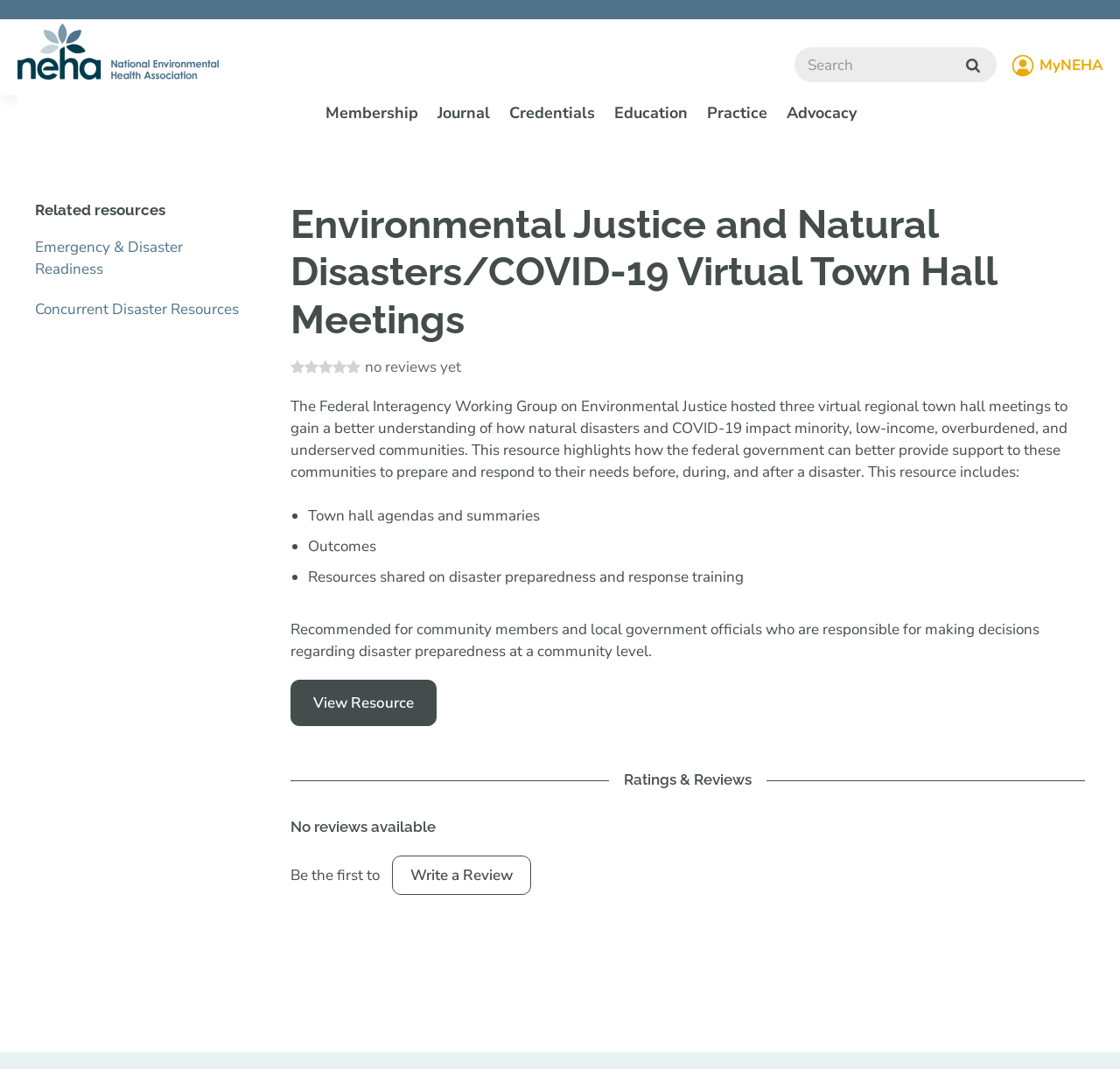Identify the bounding box of the HTML element described as: "Advocacy".

[0.702, 0.083, 0.764, 0.128]